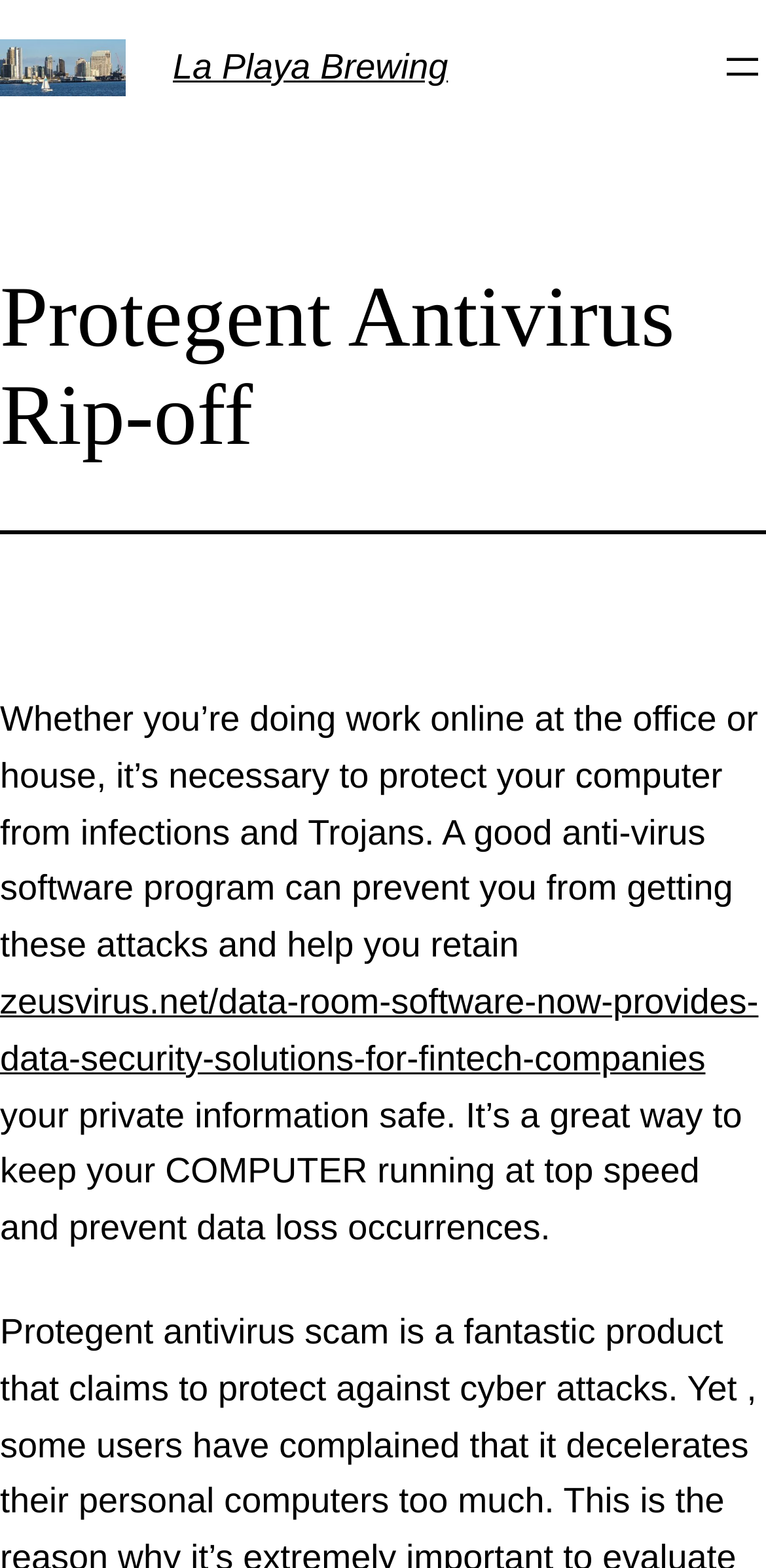What is the purpose of a good anti-virus software?
Based on the image, answer the question with as much detail as possible.

According to the webpage, a good anti-virus software program can prevent you from getting infections and Trojans, and help you retain your private information safe.